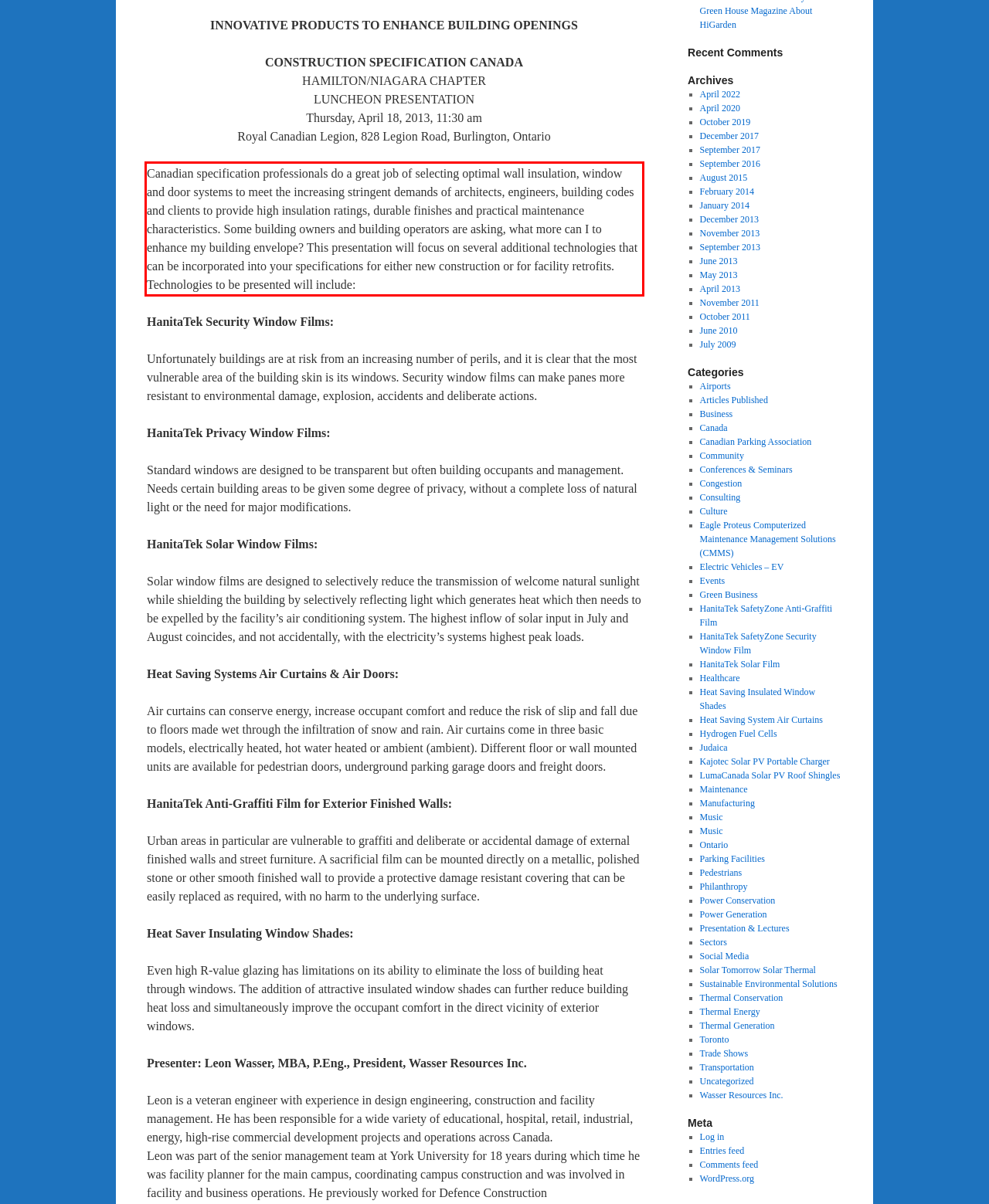In the given screenshot, locate the red bounding box and extract the text content from within it.

Canadian specification professionals do a great job of selecting optimal wall insulation, window and door systems to meet the increasing stringent demands of architects, engineers, building codes and clients to provide high insulation ratings, durable finishes and practical maintenance characteristics. Some building owners and building operators are asking, what more can I to enhance my building envelope? This presentation will focus on several additional technologies that can be incorporated into your specifications for either new construction or for facility retrofits. Technologies to be presented will include: